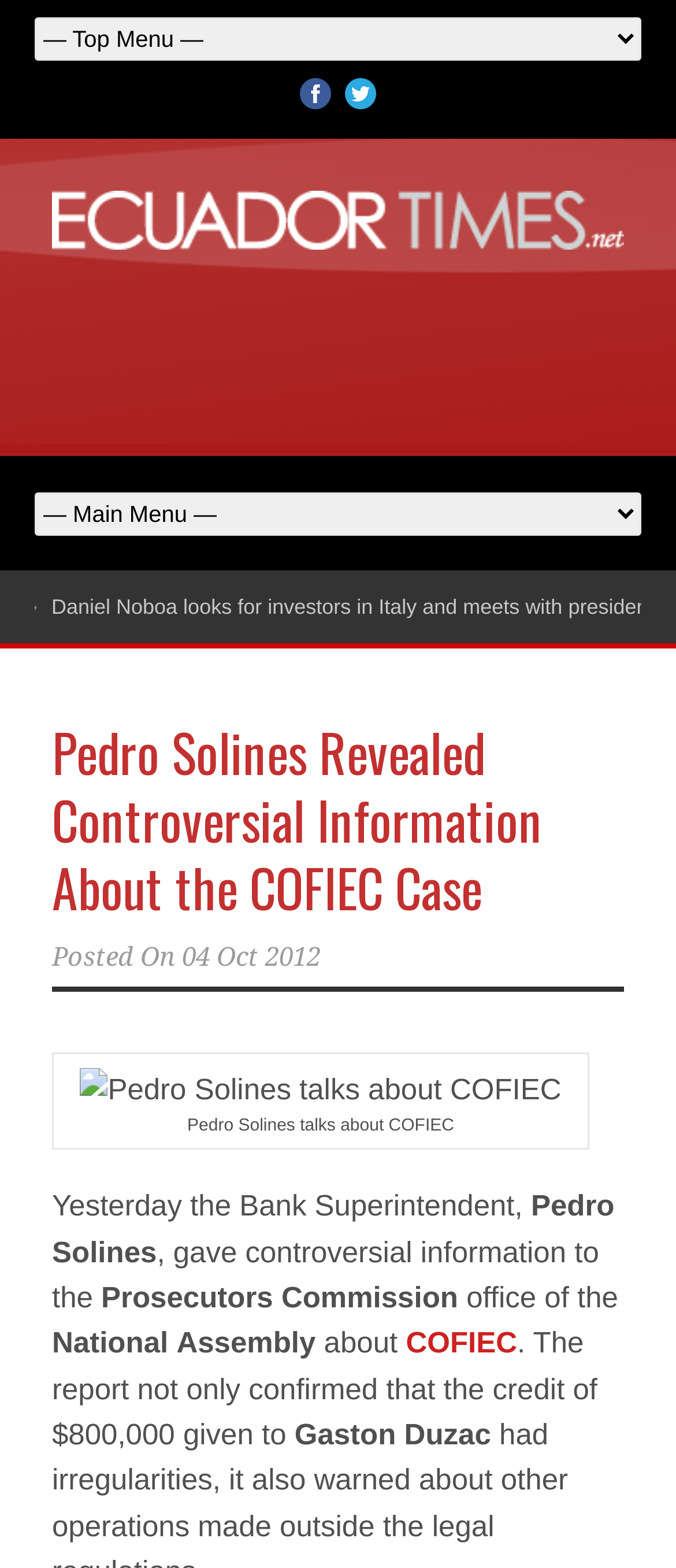Please find and report the primary heading text from the webpage.

Pedro Solines Revealed Controversial Information About the COFIEC Case